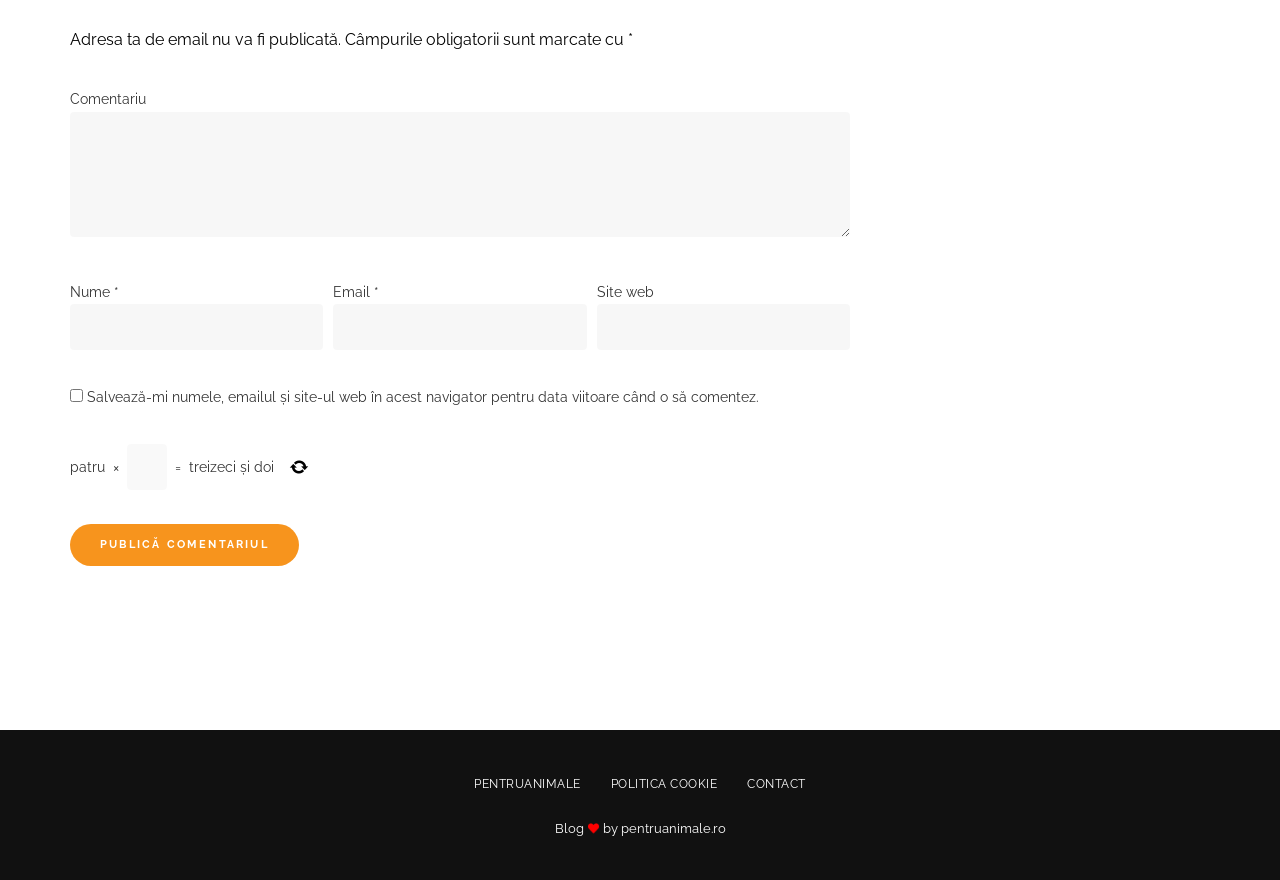Based on the element description Politica Cookie, identify the bounding box of the UI element in the given webpage screenshot. The coordinates should be in the format (top-left x, top-left y, bottom-right x, bottom-right y) and must be between 0 and 1.

[0.465, 0.875, 0.572, 0.908]